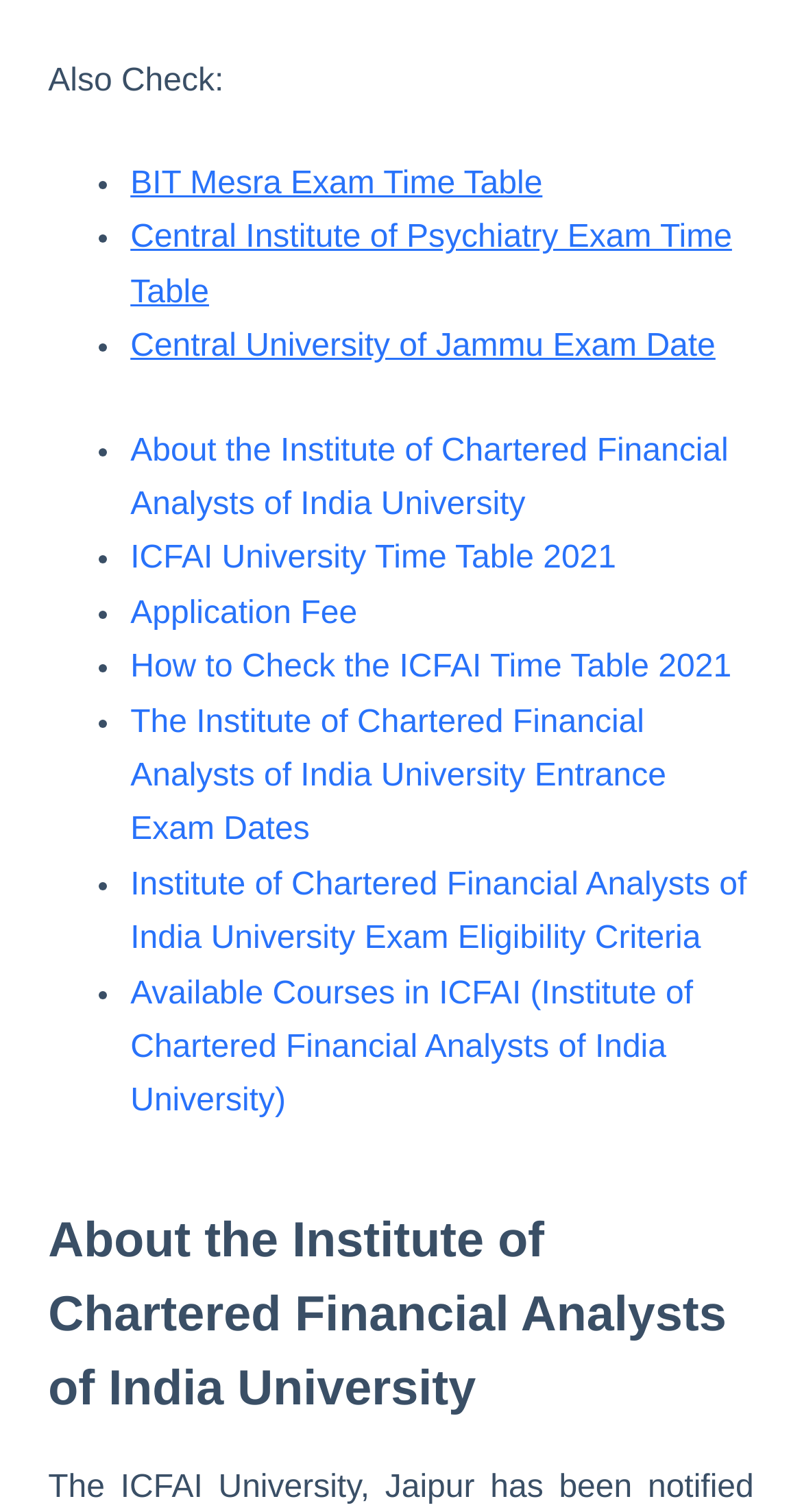Identify the bounding box coordinates of the region that should be clicked to execute the following instruction: "Check BIT Mesra Exam Time Table".

[0.163, 0.11, 0.676, 0.133]